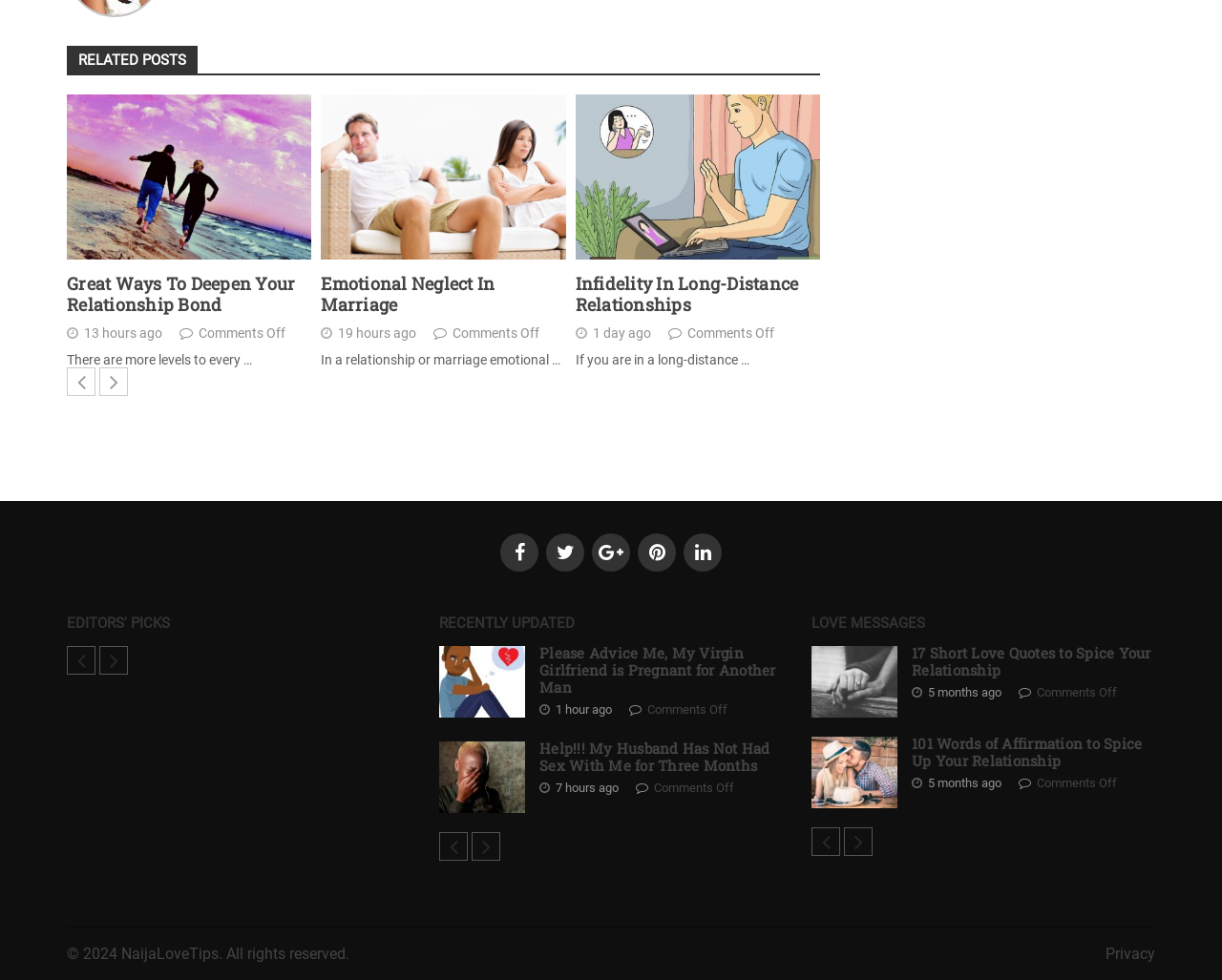Can you specify the bounding box coordinates of the area that needs to be clicked to fulfill the following instruction: "Click on 'Infidelity In Long-Distance Relationships'"?

[0.471, 0.097, 0.671, 0.265]